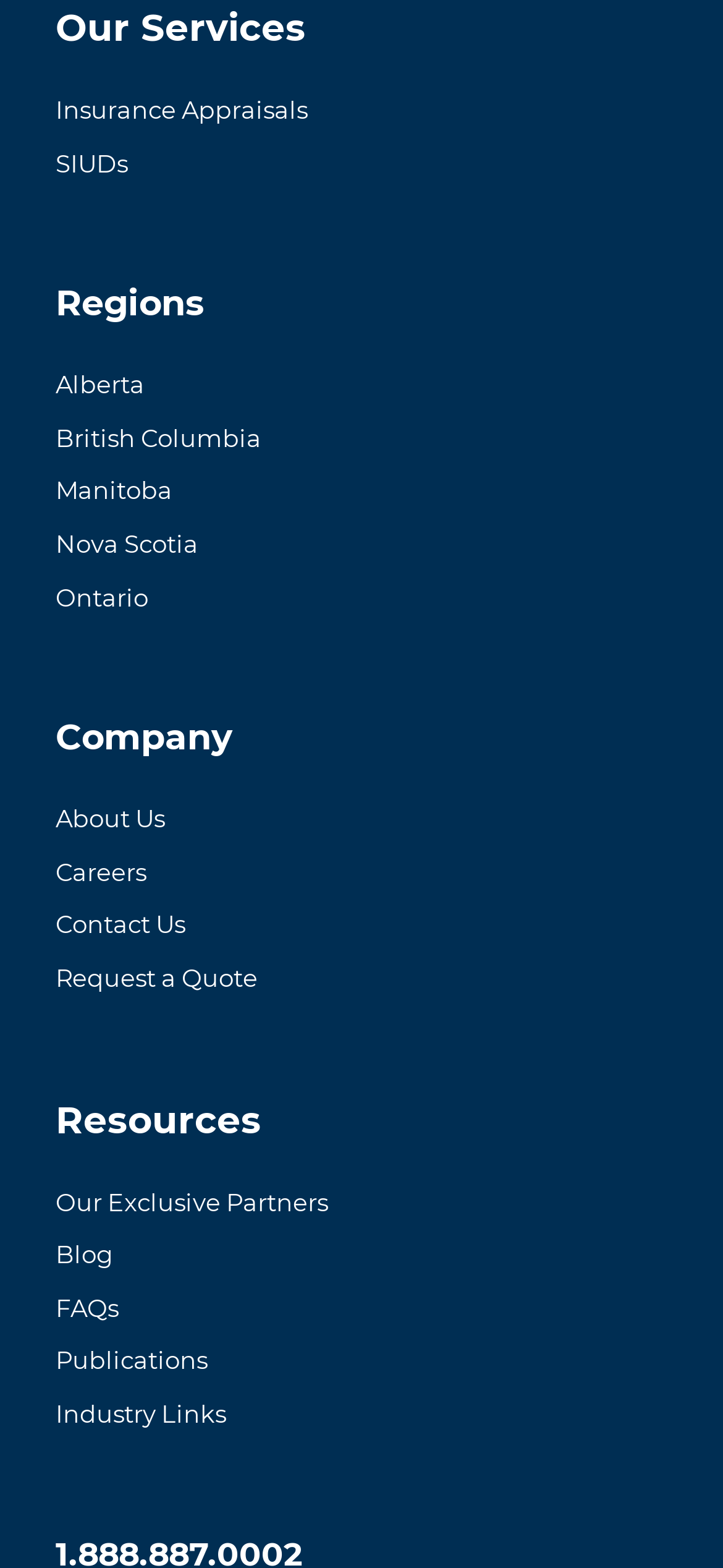Identify the bounding box coordinates of the element that should be clicked to fulfill this task: "Read the blog". The coordinates should be provided as four float numbers between 0 and 1, i.e., [left, top, right, bottom].

[0.077, 0.783, 0.923, 0.817]